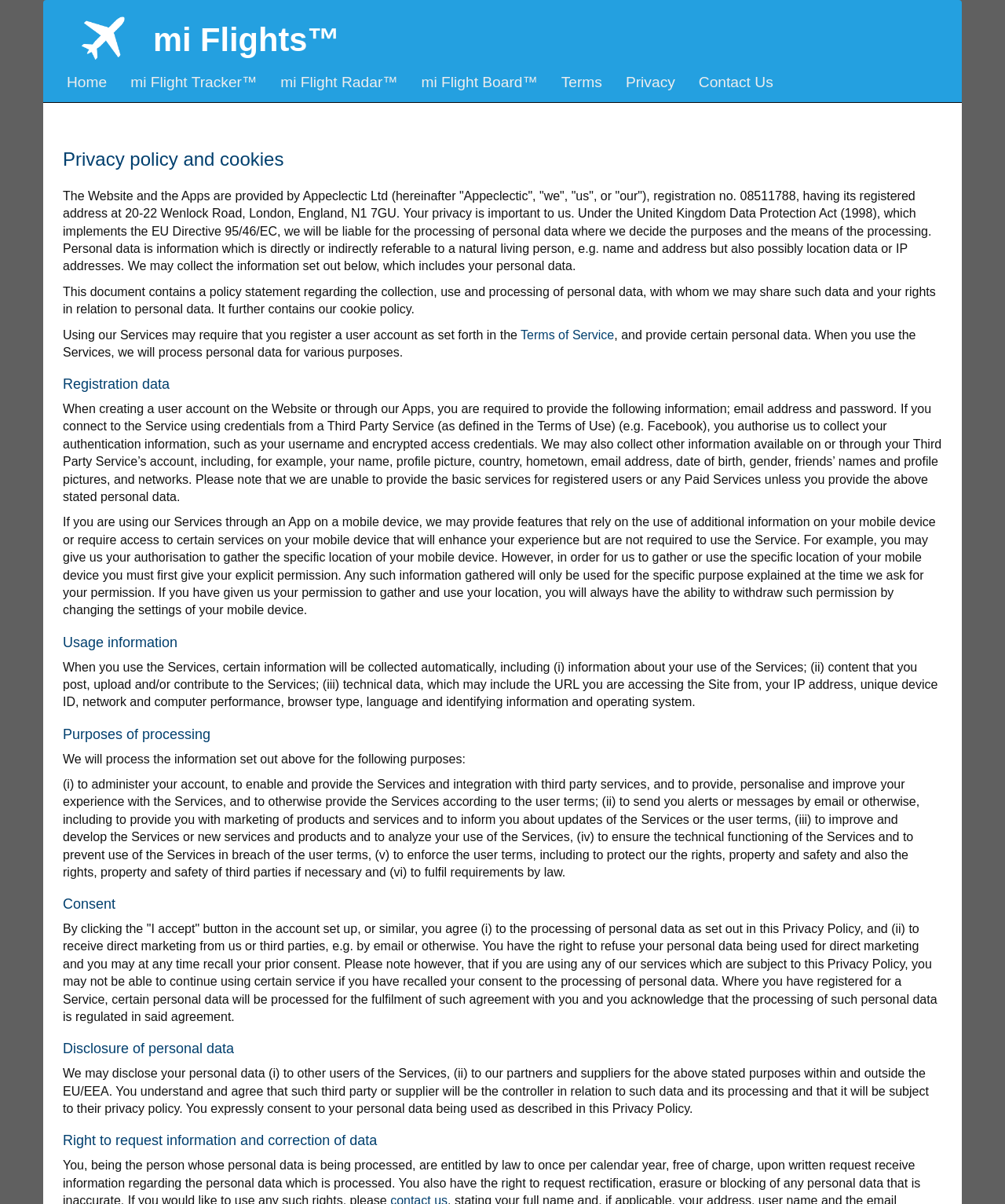What is the heading of the section that discusses the collection of information when using the Services?
Respond with a short answer, either a single word or a phrase, based on the image.

Usage information